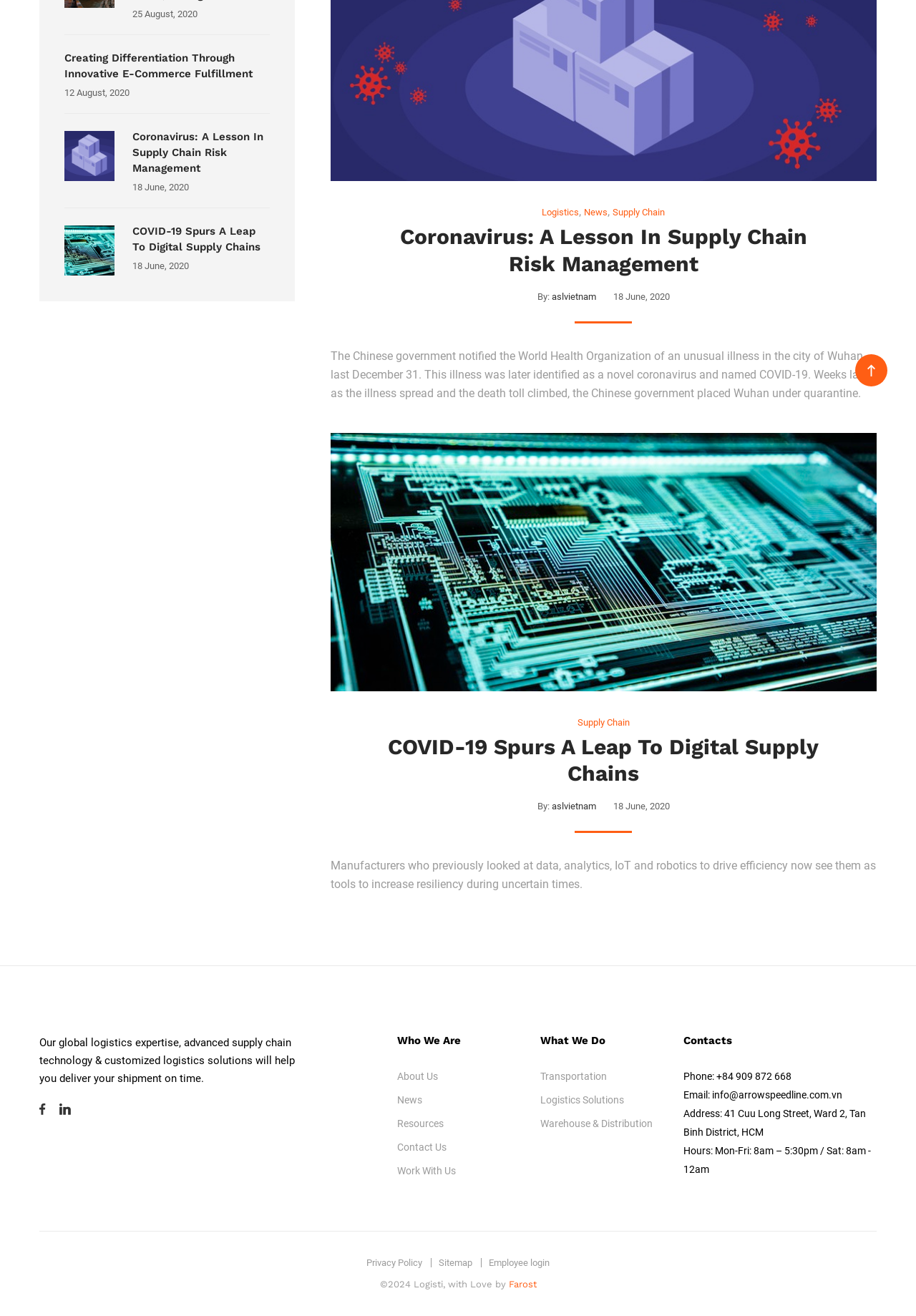Given the element description News, specify the bounding box coordinates of the corresponding UI element in the format (top-left x, top-left y, bottom-right x, bottom-right y). All values must be between 0 and 1.

[0.638, 0.157, 0.664, 0.165]